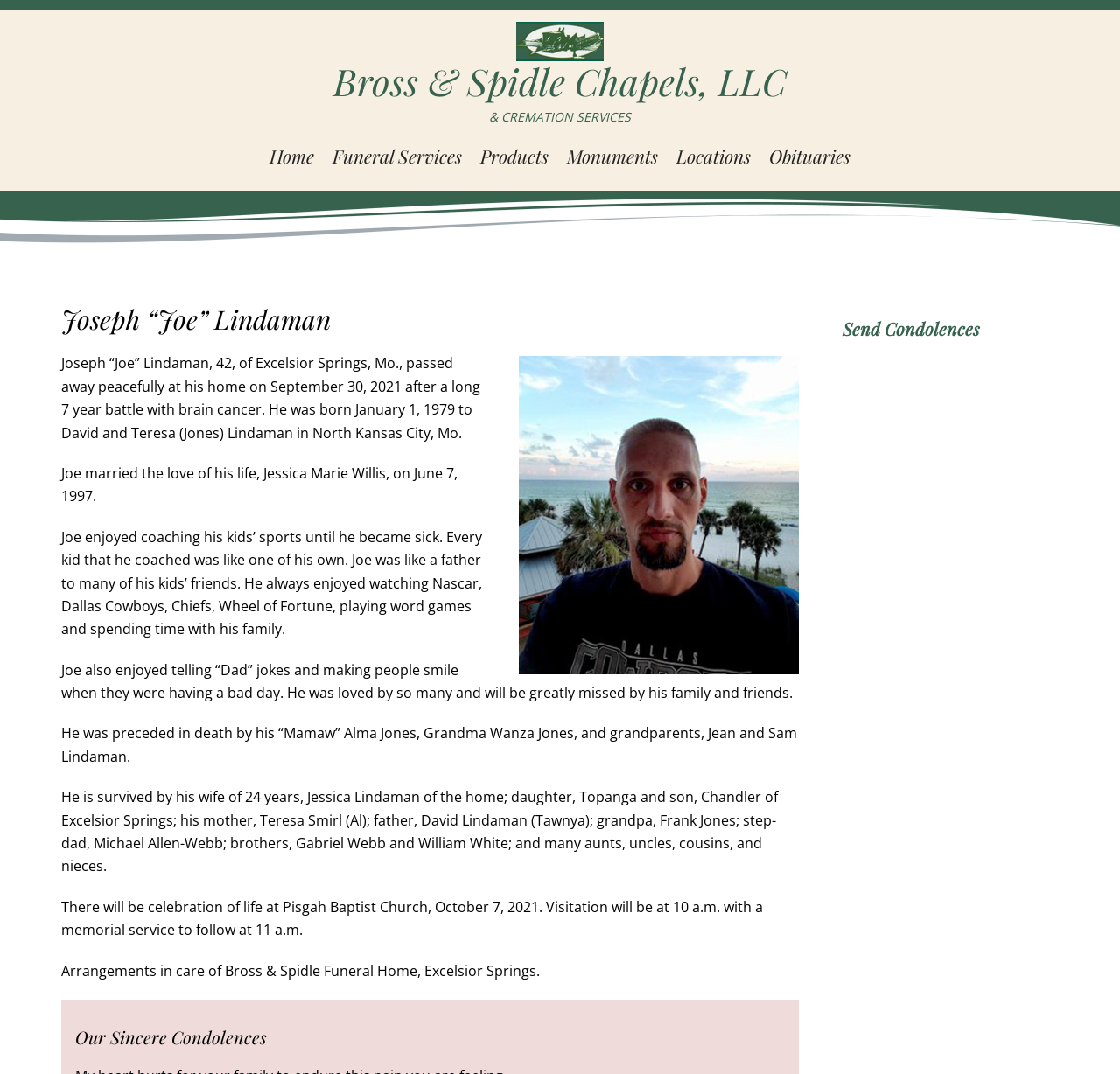Examine the screenshot and answer the question in as much detail as possible: What is the name of Joseph's wife?

I found the answer by reading the text that mentions Joseph's wife's name, which is located in the paragraph that describes his family.